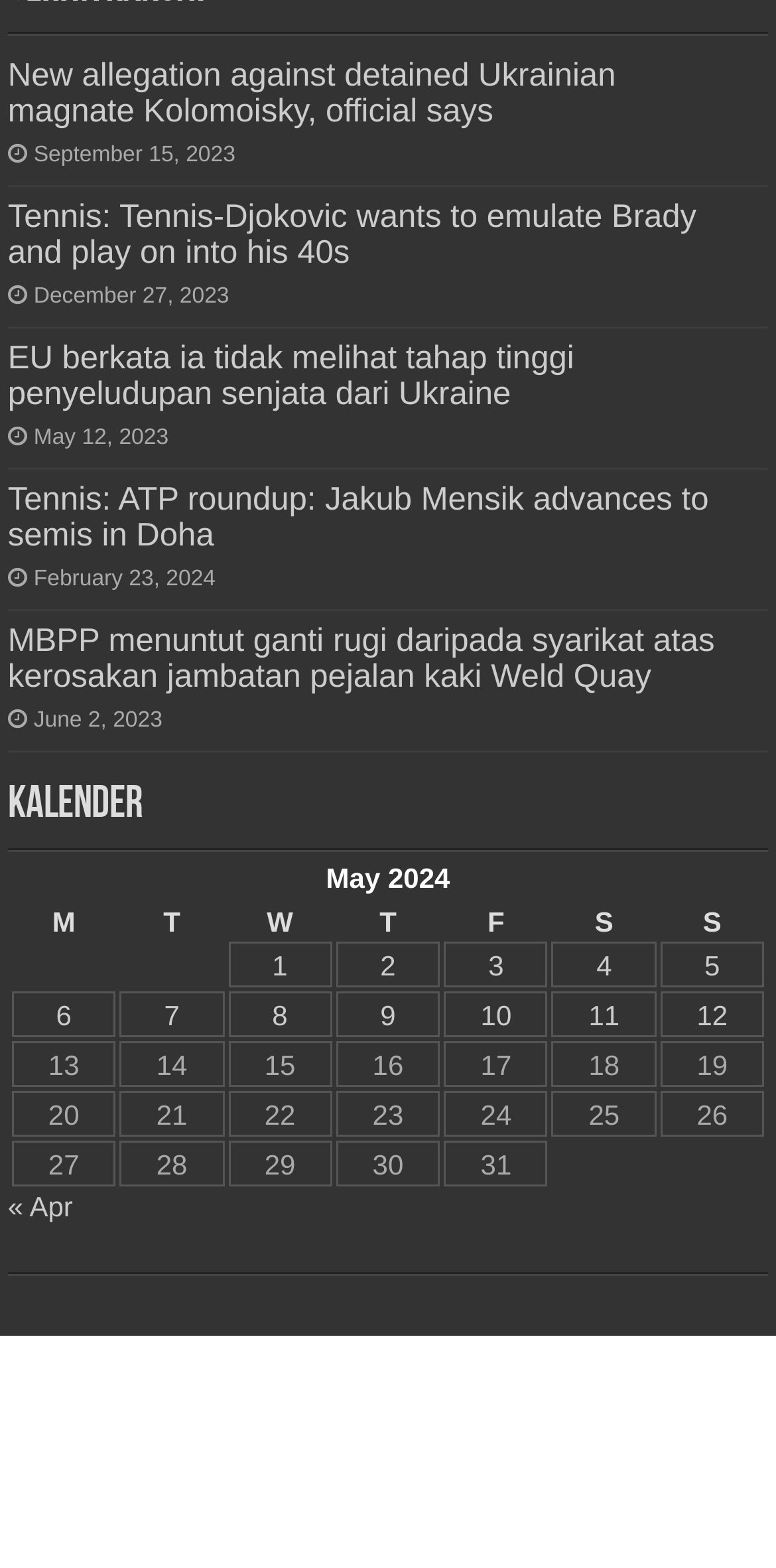Determine the bounding box coordinates of the clickable region to execute the instruction: "View posts published on May 1, 2024". The coordinates should be four float numbers between 0 and 1, denoted as [left, top, right, bottom].

[0.351, 0.606, 0.371, 0.626]